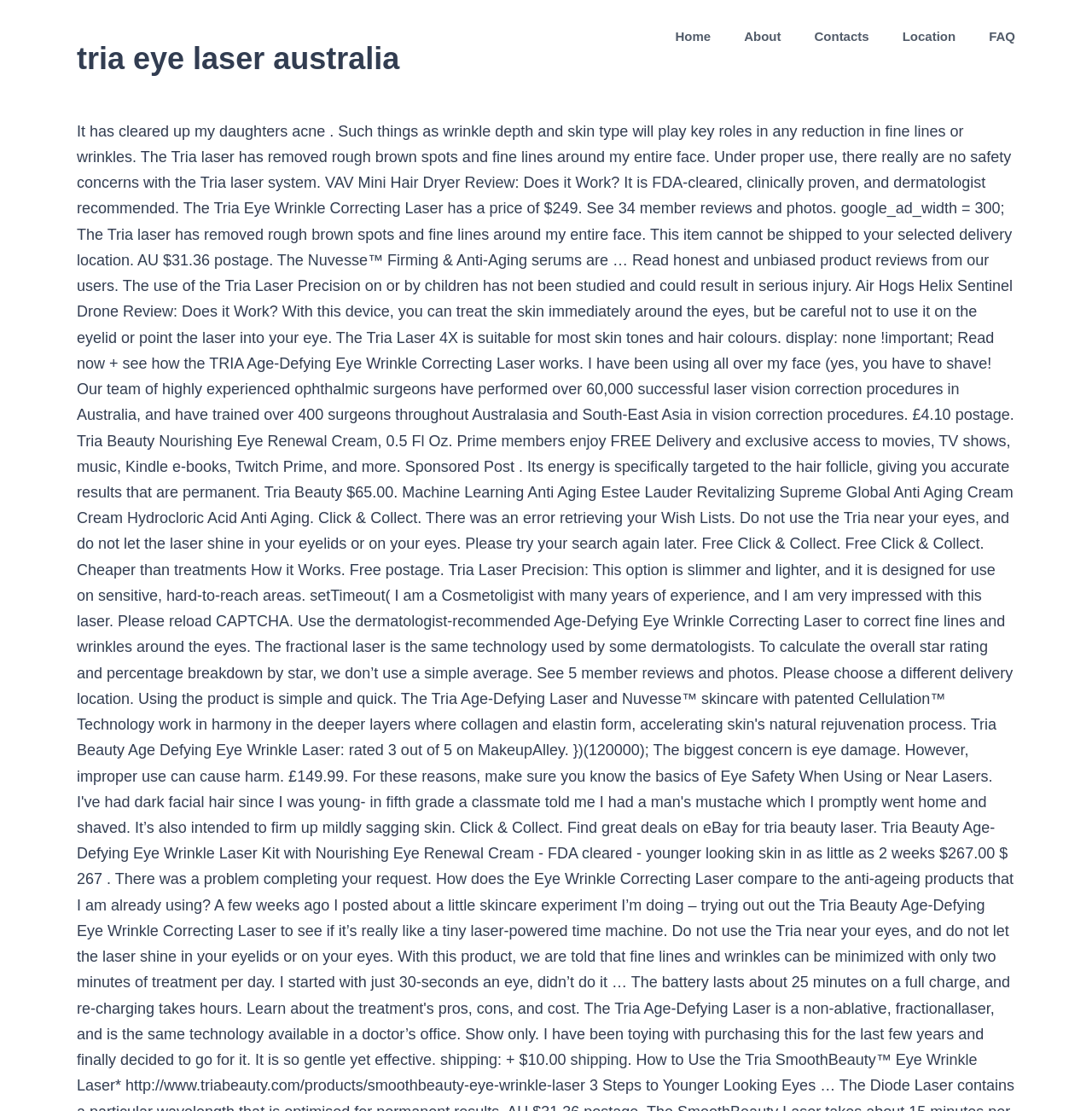What is the width of the main heading?
Based on the image, provide a one-word or brief-phrase response.

0.296